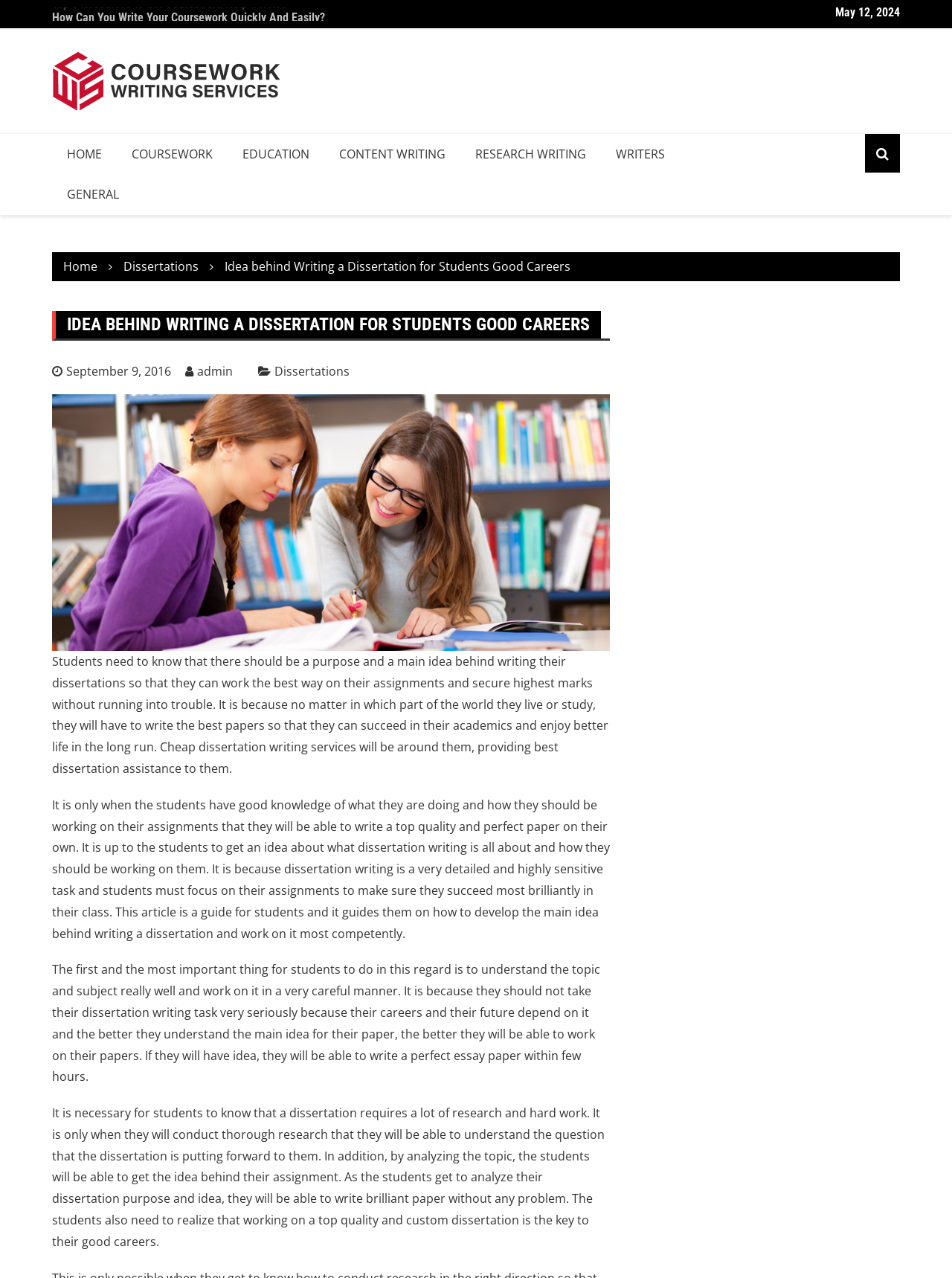Find the bounding box coordinates of the area to click in order to follow the instruction: "Click on the 'Web Development Tutorials' link".

None